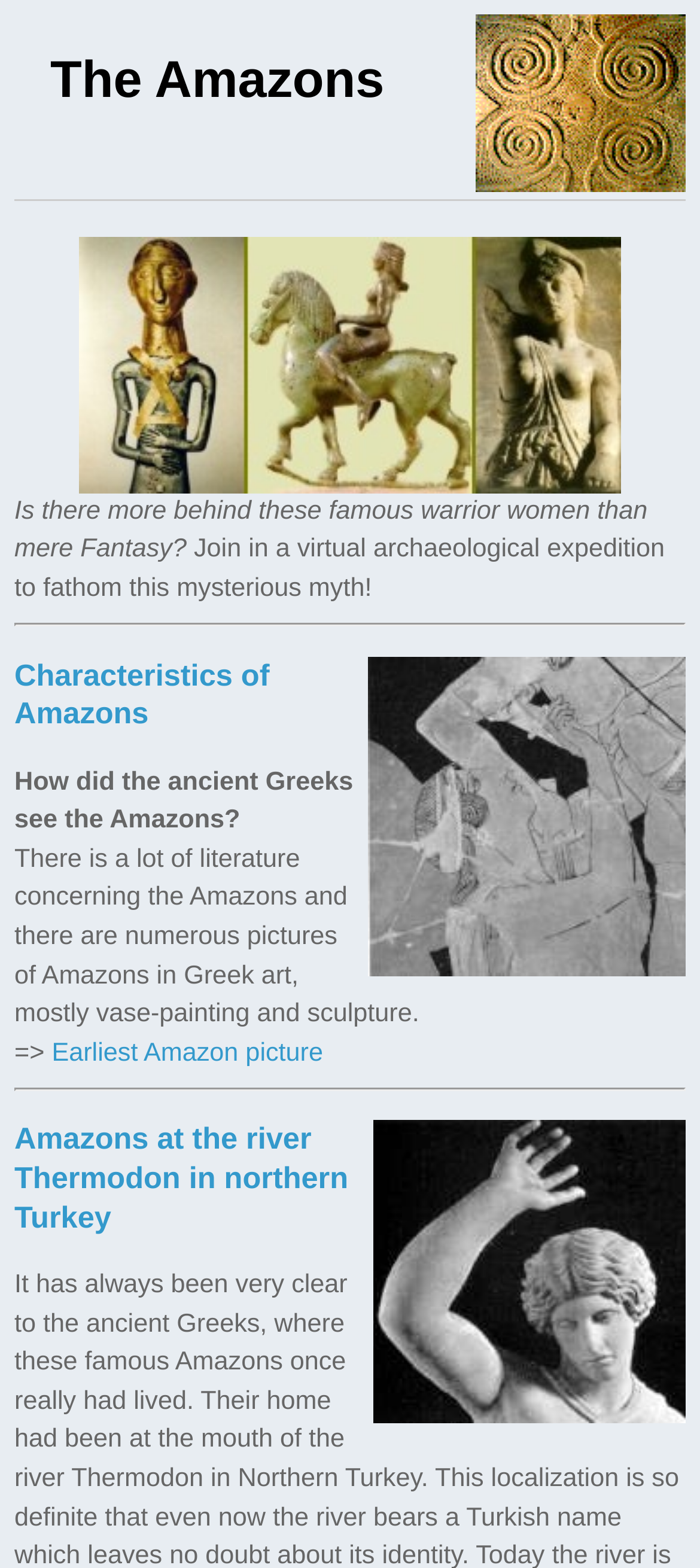Use the details in the image to answer the question thoroughly: 
What is the orientation of the separator element?

I examined the separator element and found that its orientation is horizontal, as indicated by the attribute 'orientation: horizontal'.